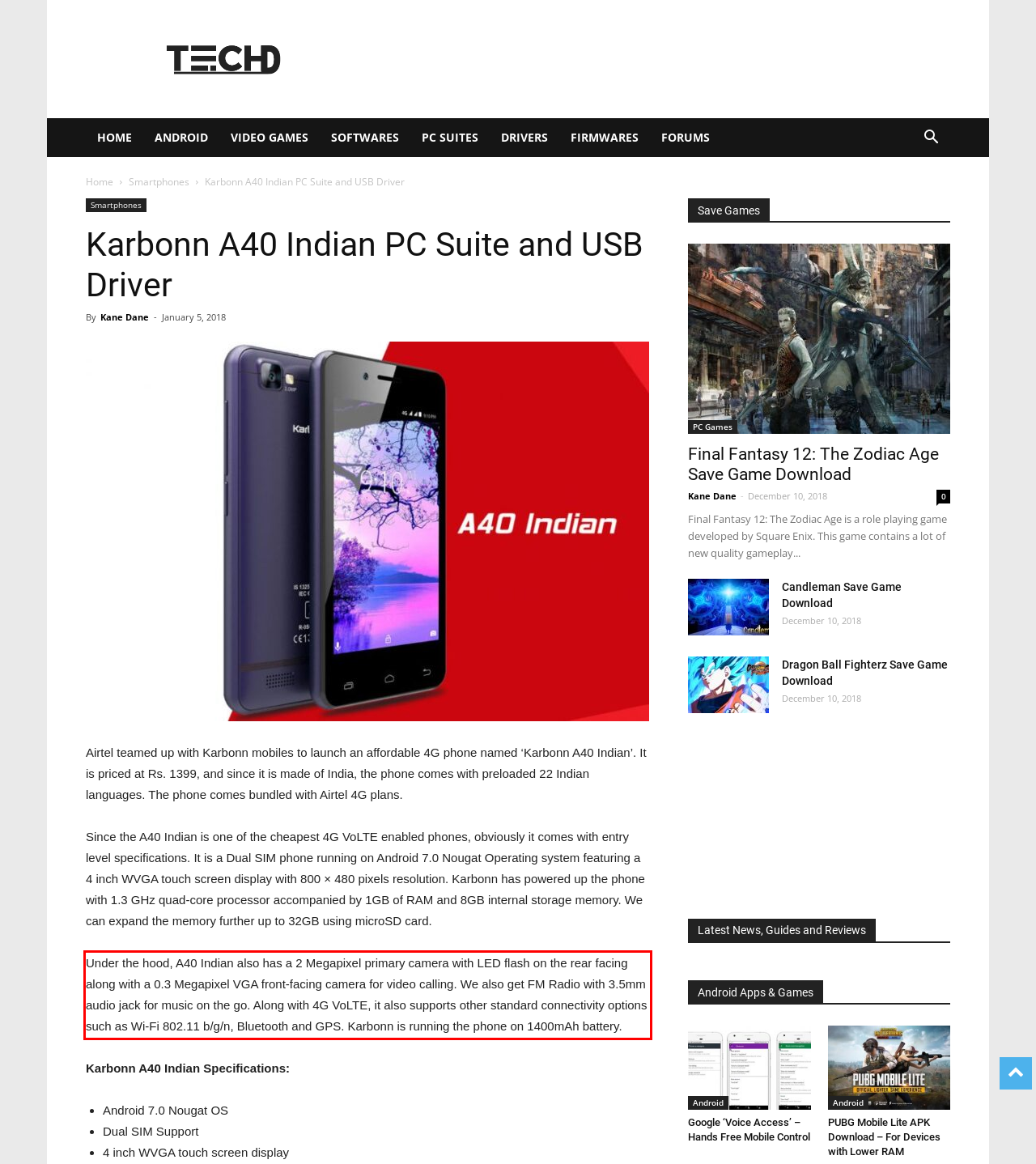You are given a screenshot of a webpage with a UI element highlighted by a red bounding box. Please perform OCR on the text content within this red bounding box.

Under the hood, A40 Indian also has a 2 Megapixel primary camera with LED flash on the rear facing along with a 0.3 Megapixel VGA front-facing camera for video calling. We also get FM Radio with 3.5mm audio jack for music on the go. Along with 4G VoLTE, it also supports other standard connectivity options such as Wi-Fi 802.11 b/g/n, Bluetooth and GPS. Karbonn is running the phone on 1400mAh battery.